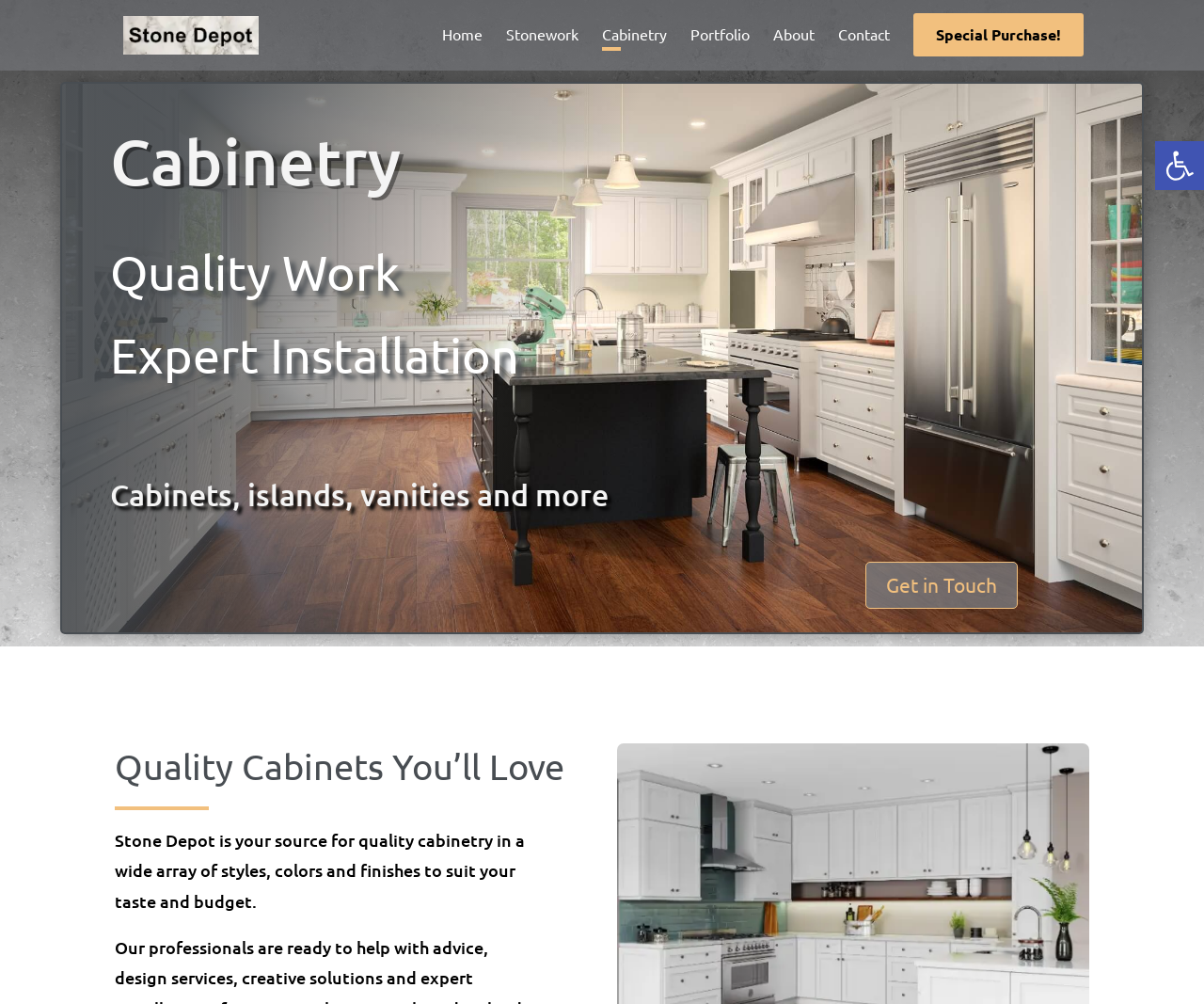Identify the bounding box for the given UI element using the description provided. Coordinates should be in the format (top-left x, top-left y, bottom-right x, bottom-right y) and must be between 0 and 1. Here is the description: Portfolio

[0.573, 0.027, 0.623, 0.067]